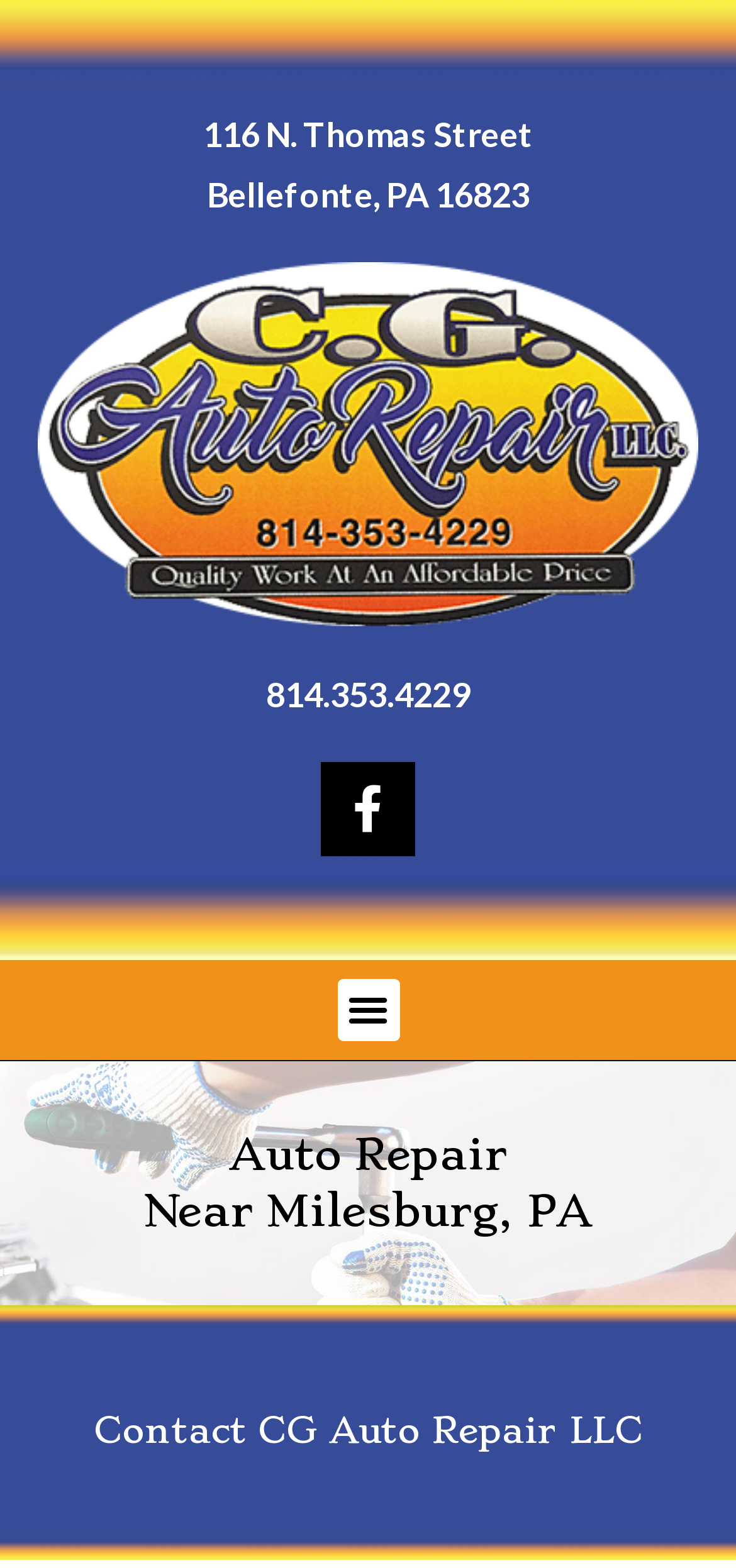What is the phone number to contact CG Auto Repair LLC?
Your answer should be a single word or phrase derived from the screenshot.

814.353.4229